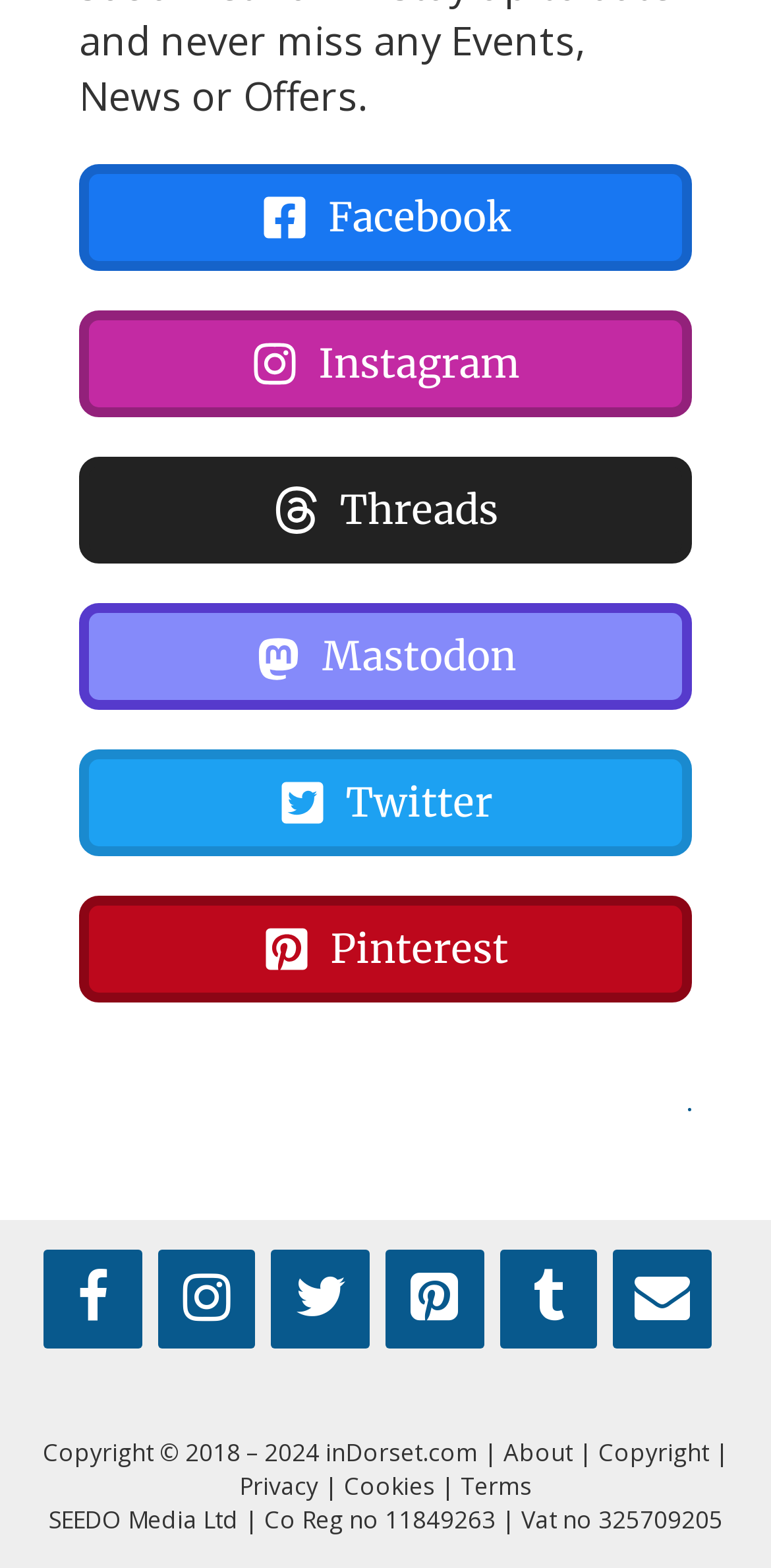Determine the bounding box coordinates for the clickable element to execute this instruction: "Click on Contact link". Provide the coordinates as four float numbers between 0 and 1, i.e., [left, top, right, bottom].

[0.795, 0.797, 0.923, 0.86]